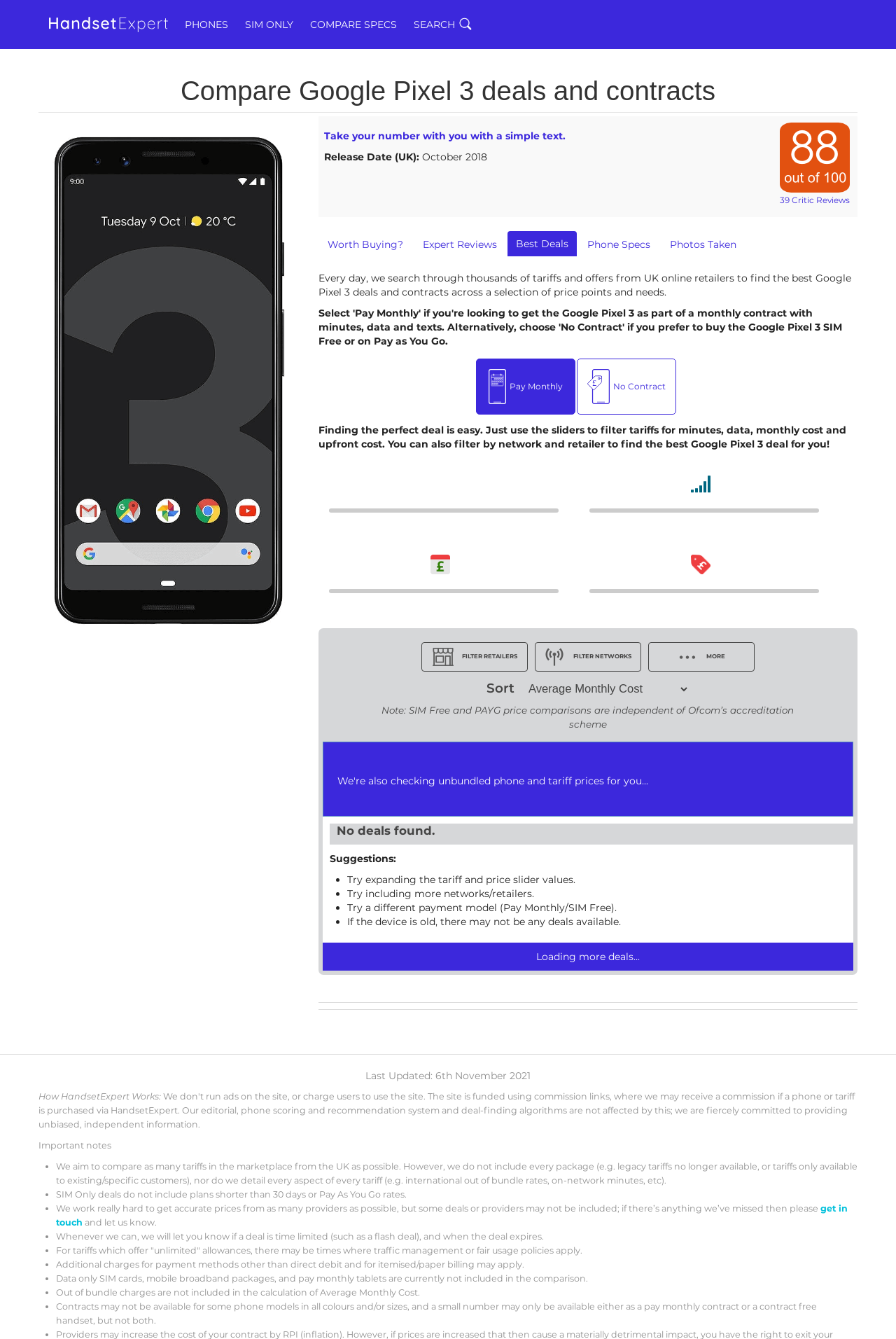What is the accreditation scheme mentioned on the webpage?
Please describe in detail the information shown in the image to answer the question.

I found the answer by looking at the text 'Note: SIM Free and PAYG price comparisons are independent of Ofcom’s accreditation scheme' which mentions Ofcom's accreditation scheme.